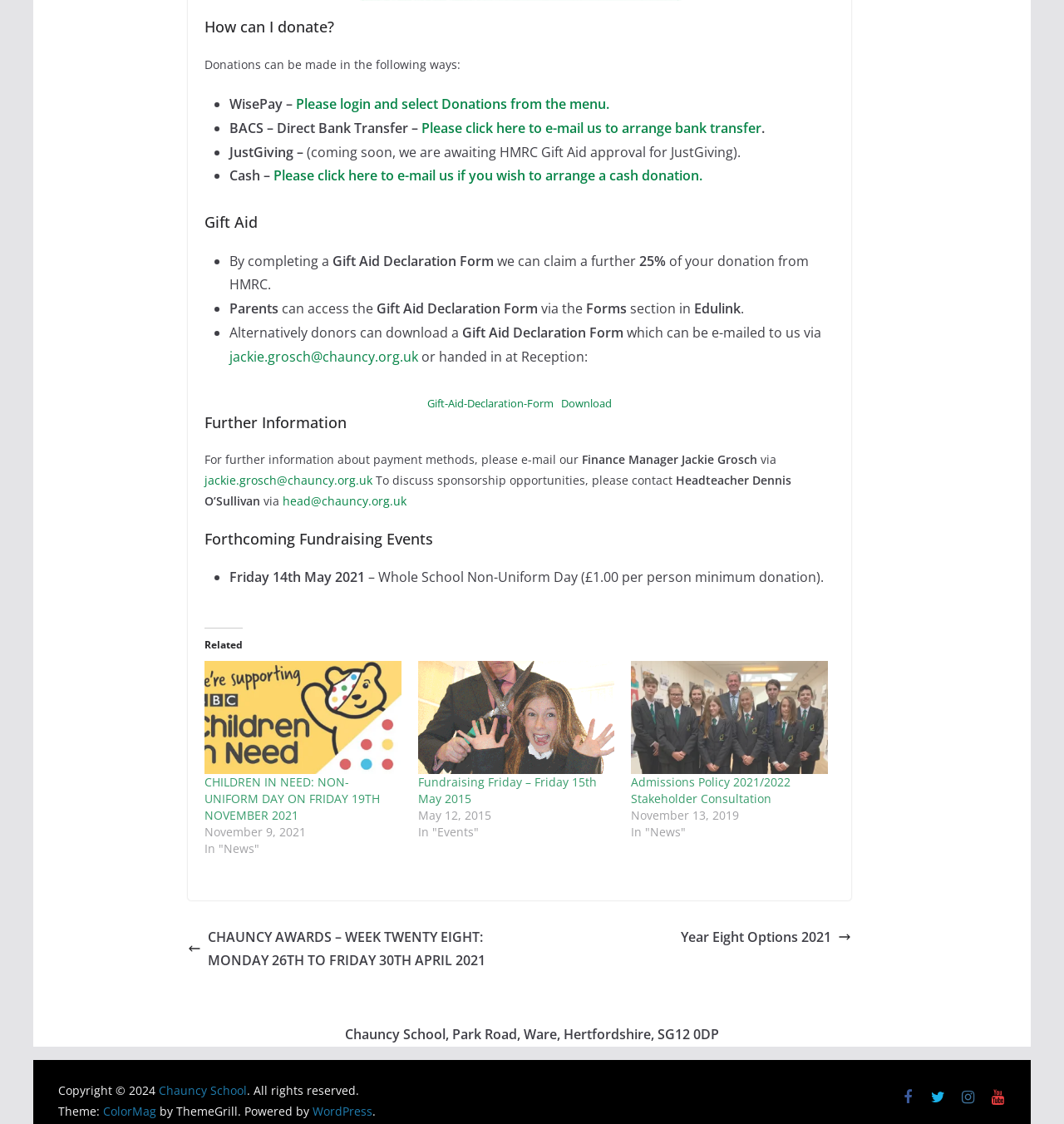Who is the Finance Manager?
Provide a fully detailed and comprehensive answer to the question.

The webpage provides contact information for the Finance Manager, Jackie Grosch, who can be reached via email at jackie.grosch@chauncy.org.uk.